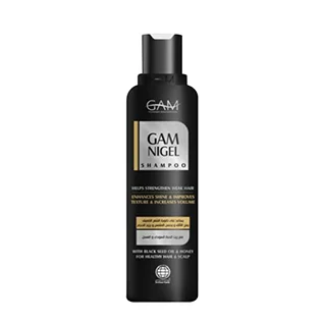Give a comprehensive caption that covers the entire image content.

The image showcases a sleek, black bottle of GAM NIGEL Shampoo, designed for strengthening and nourishing hair. The product prominently features the brand name "GAM NIGEL" in bold, white letters, enhancing its modern aesthetic. Below the brand name, there are descriptive labels outlining the shampoo's benefits, aimed at promoting shine and hydration for treated and fragile hair. The packaging likely indicates that it includes beneficial ingredients such as black seed oil, known for its nourishing properties. The overall design suggests a focus on luxury and effectiveness, appealing to individuals seeking high-quality hair care solutions.